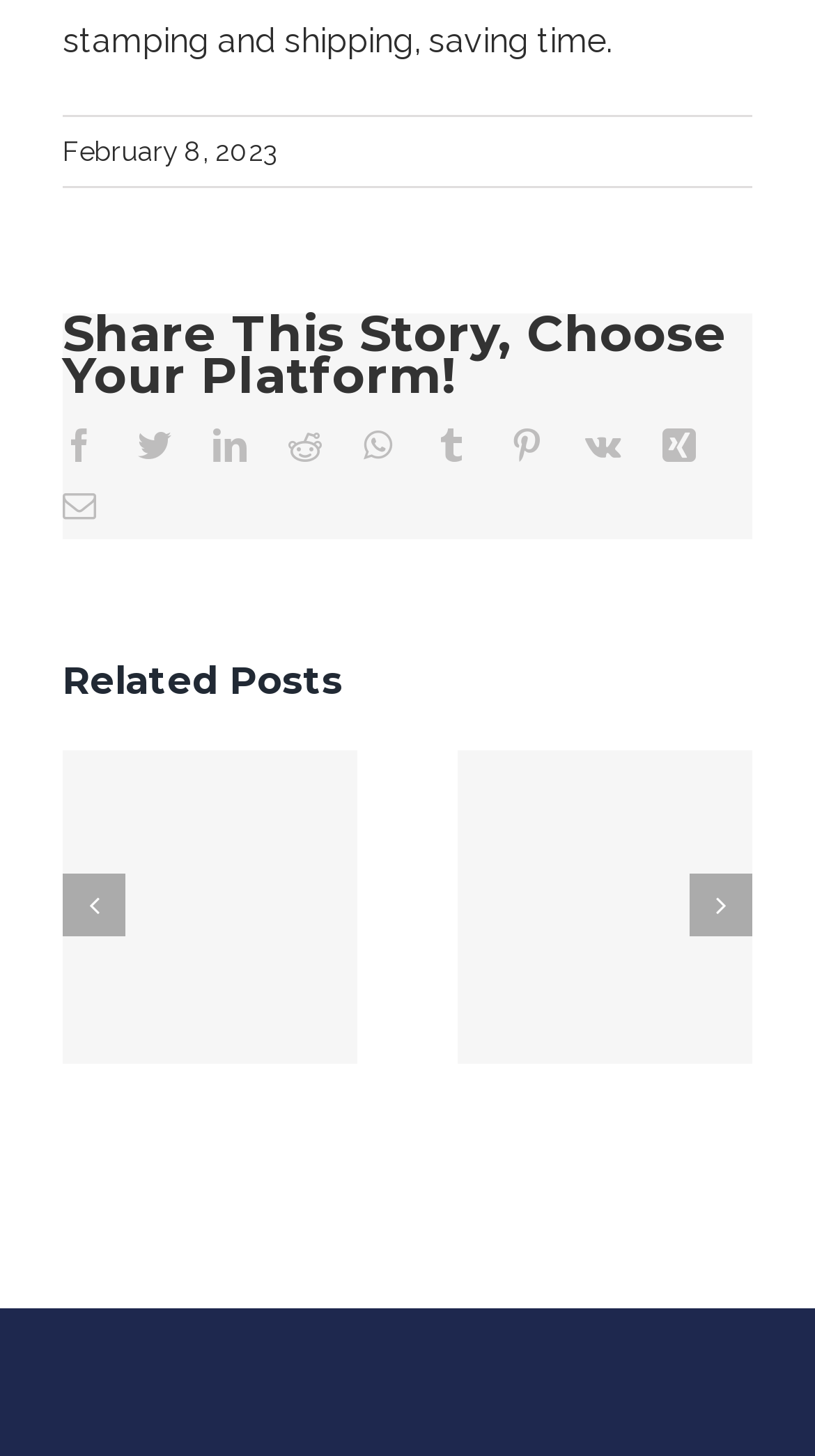Identify the coordinates of the bounding box for the element that must be clicked to accomplish the instruction: "Open Audiomack".

None